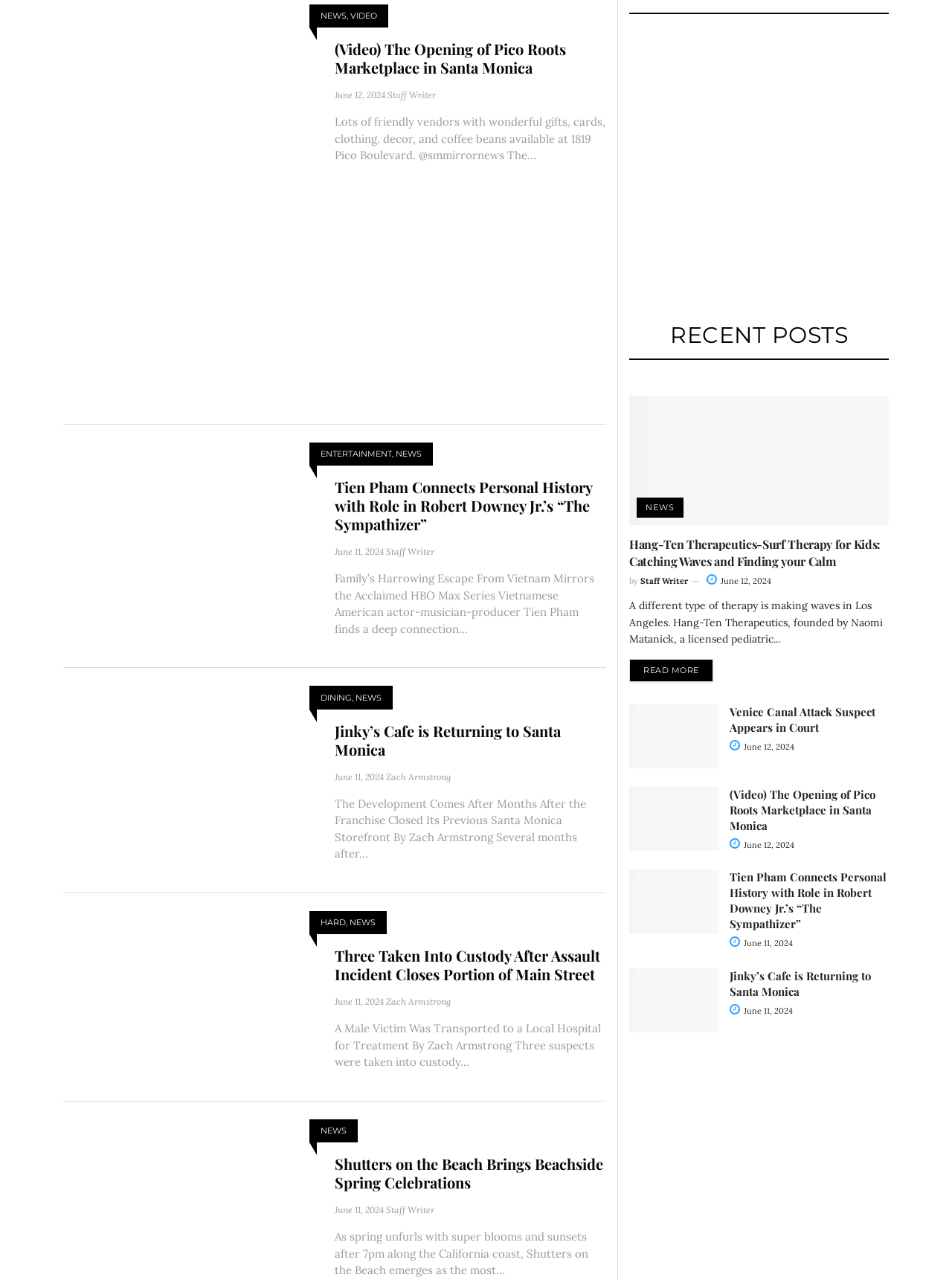Find the bounding box coordinates for the element that must be clicked to complete the instruction: "Check the 'ENTERTAINMENT' news". The coordinates should be four float numbers between 0 and 1, indicated as [left, top, right, bottom].

[0.337, 0.35, 0.412, 0.36]